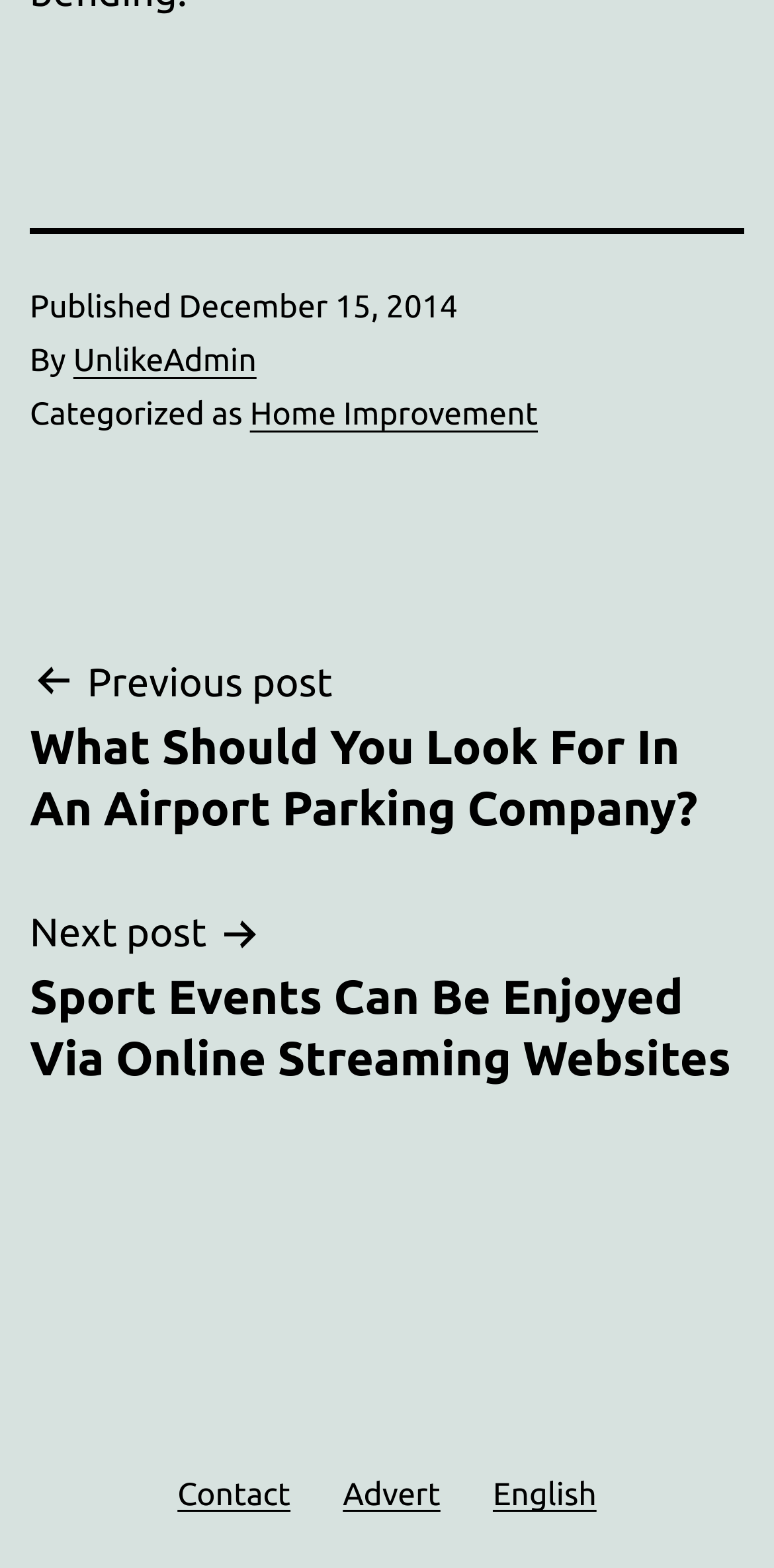From the screenshot, find the bounding box of the UI element matching this description: "Advert". Supply the bounding box coordinates in the form [left, top, right, bottom], each a float between 0 and 1.

[0.409, 0.921, 0.603, 0.986]